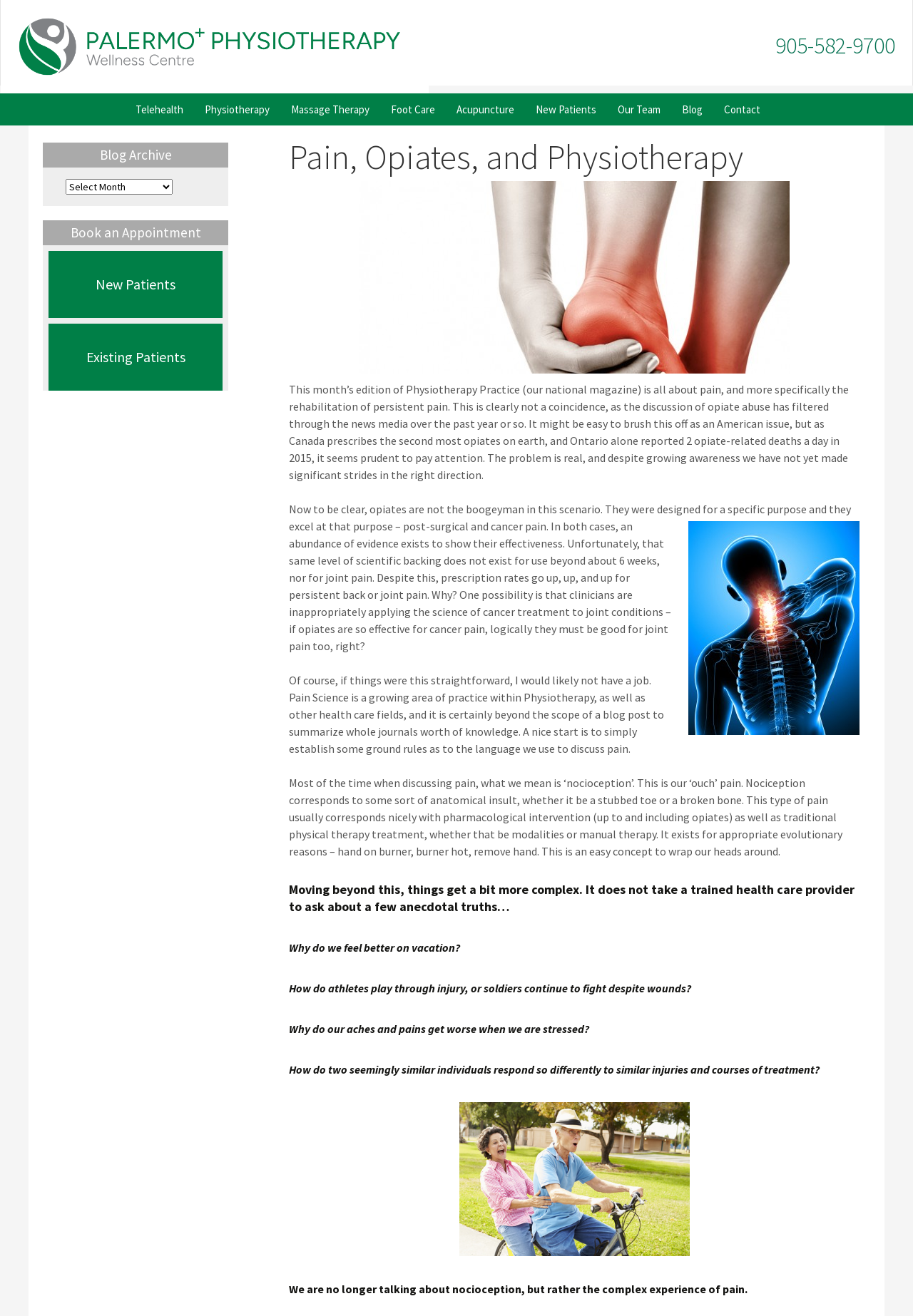What is the purpose of opiates in medical treatment?
Make sure to answer the question with a detailed and comprehensive explanation.

The article states that opiates are effective in managing post-surgical and cancer pain, and are designed for this specific purpose. However, it also notes that there is limited scientific evidence to support their use beyond 6 weeks or for joint pain.